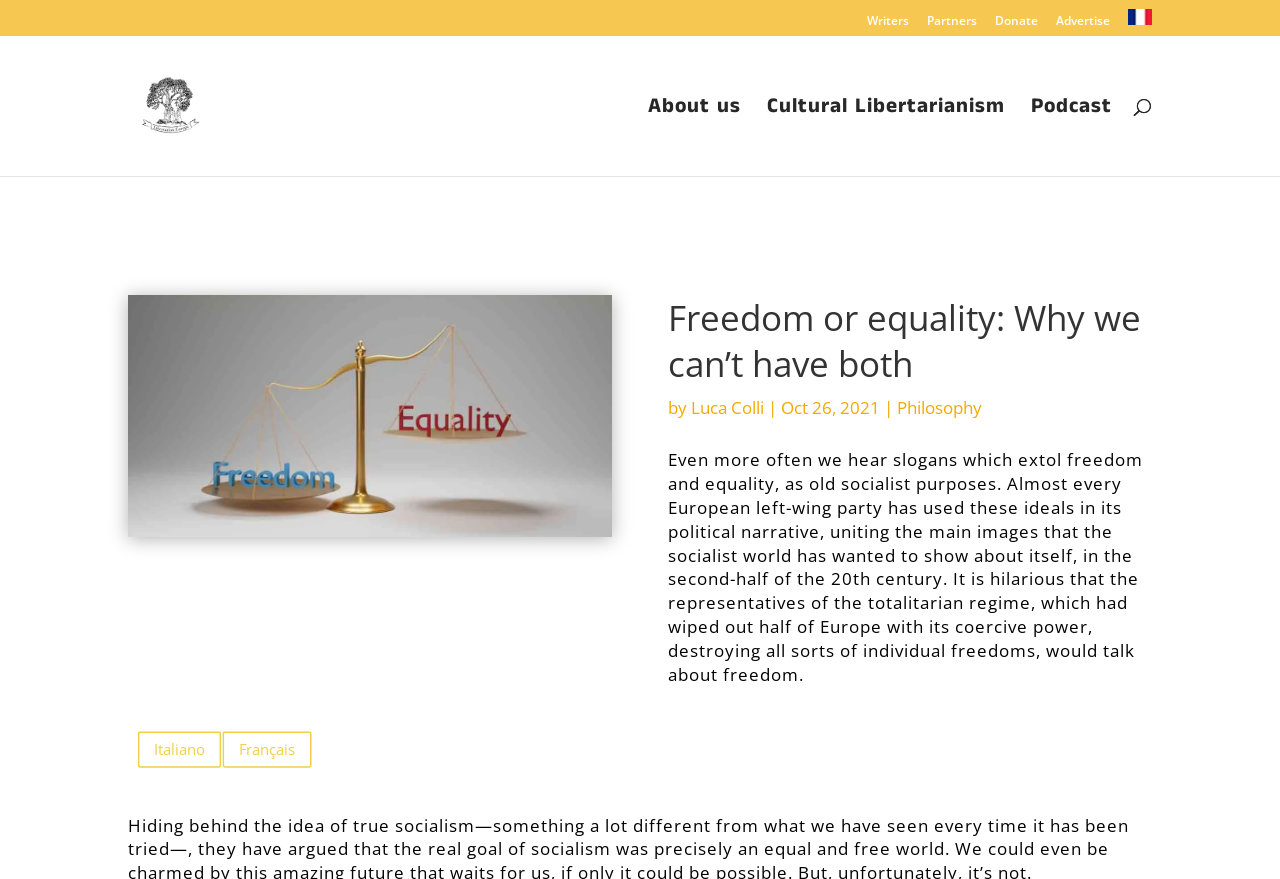Offer a comprehensive description of the webpage’s content and structure.

The webpage is about an article titled "Freedom or equality: Why we can't have both" on a website called Libertarian Europe. At the top, there are several links to different sections of the website, including "Writers", "Partners", "Donate", "Advertise", and a social media link. The Libertarian Europe logo is also present at the top, accompanied by a link to the website's homepage.

Below the top navigation, there are more links to other sections, including "About us", "Cultural Libertarianism", and "Podcast". A search bar is also located in this area, allowing users to search for content on the website.

The main article is located in the center of the page, with a heading that reads "Freedom or equality: Why we can't have both". The article is written by Luca Colli and was published on October 26, 2021. The article's content discusses the ideals of freedom and equality in the context of socialist purposes and European left-wing parties.

At the bottom of the page, there are links to translate the article into Italian and French. Overall, the webpage has a simple and organized layout, with a focus on presenting the article's content in a clear and readable manner.